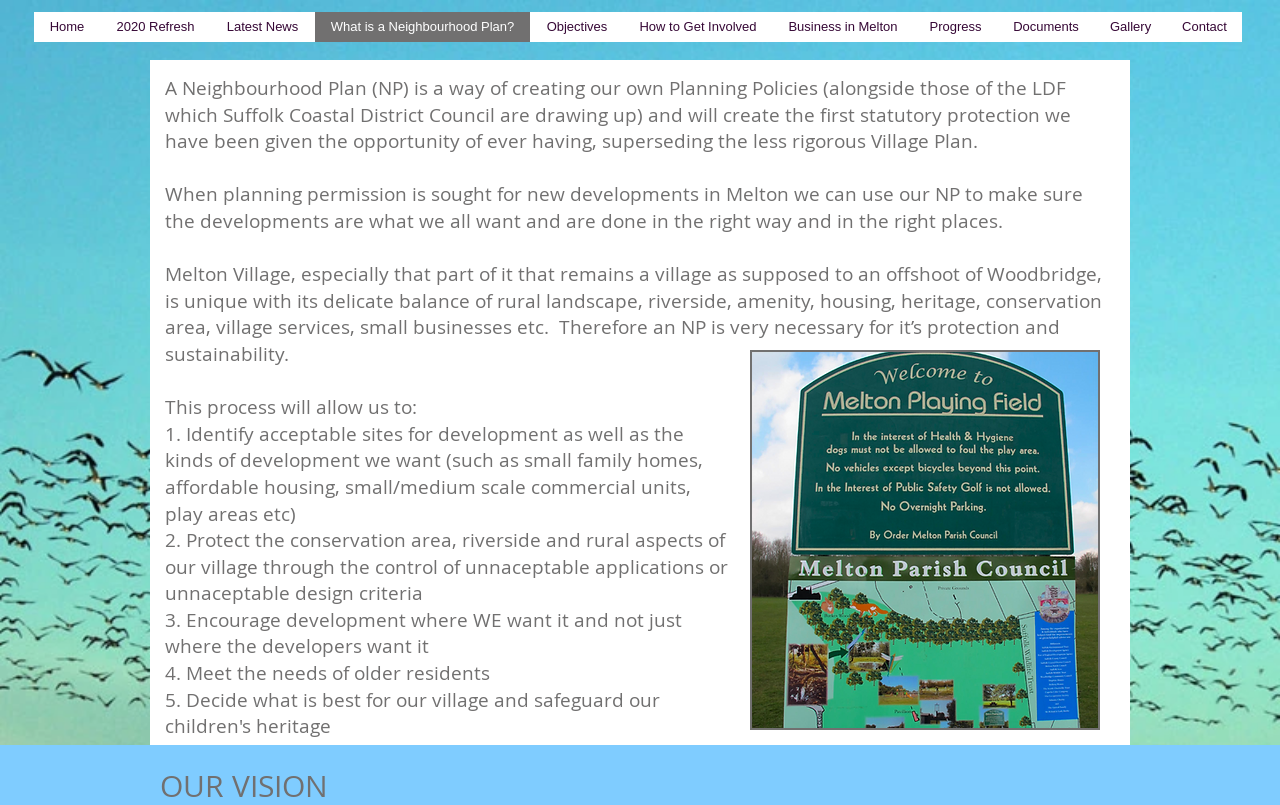Please determine the bounding box coordinates for the UI element described as: "Latest News".

[0.164, 0.015, 0.245, 0.052]